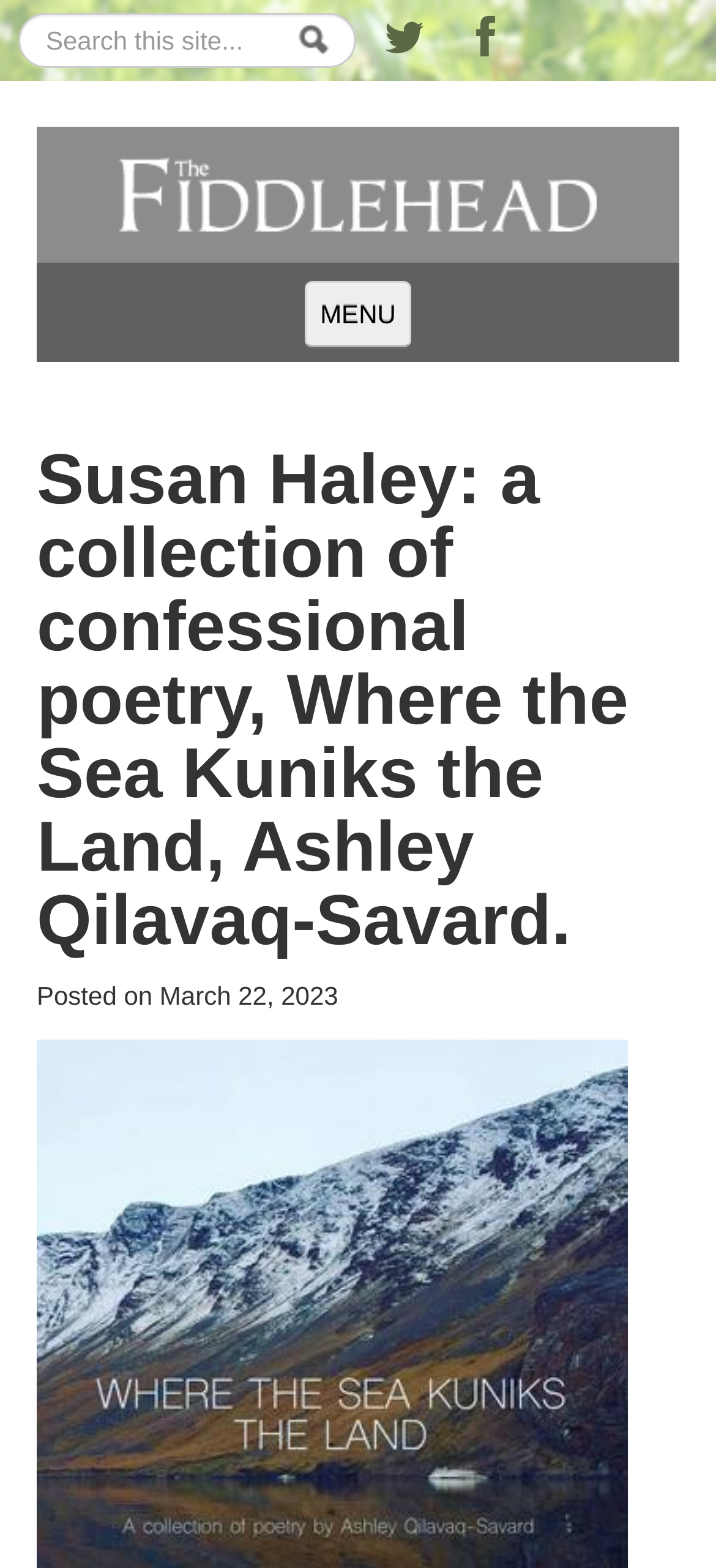Using the webpage screenshot, locate the HTML element that fits the following description and provide its bounding box: "Stop! Look! Listen!".

[0.051, 0.417, 0.949, 0.462]